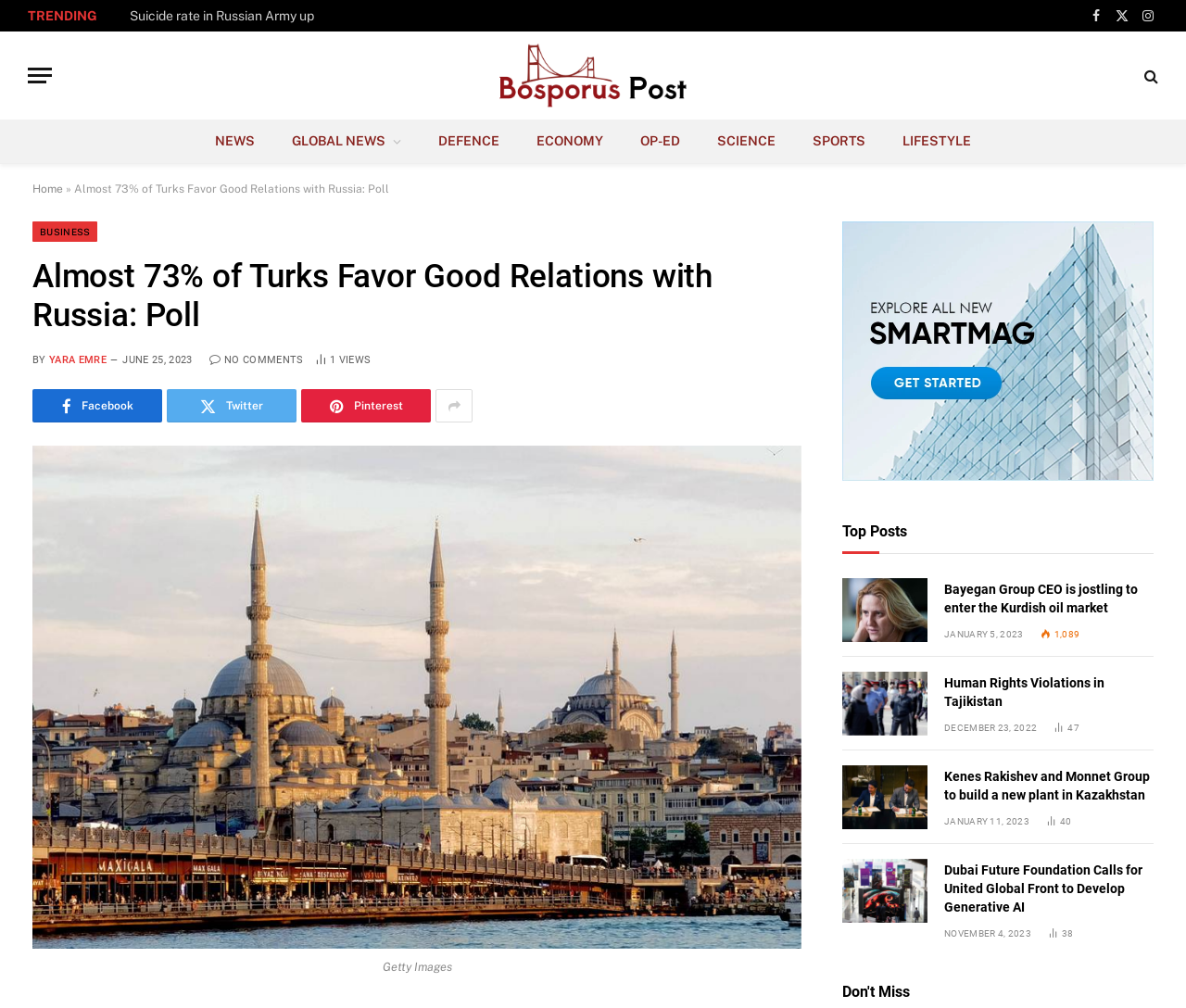What is the name of the news website?
Based on the image, give a concise answer in the form of a single word or short phrase.

Bosporus Post